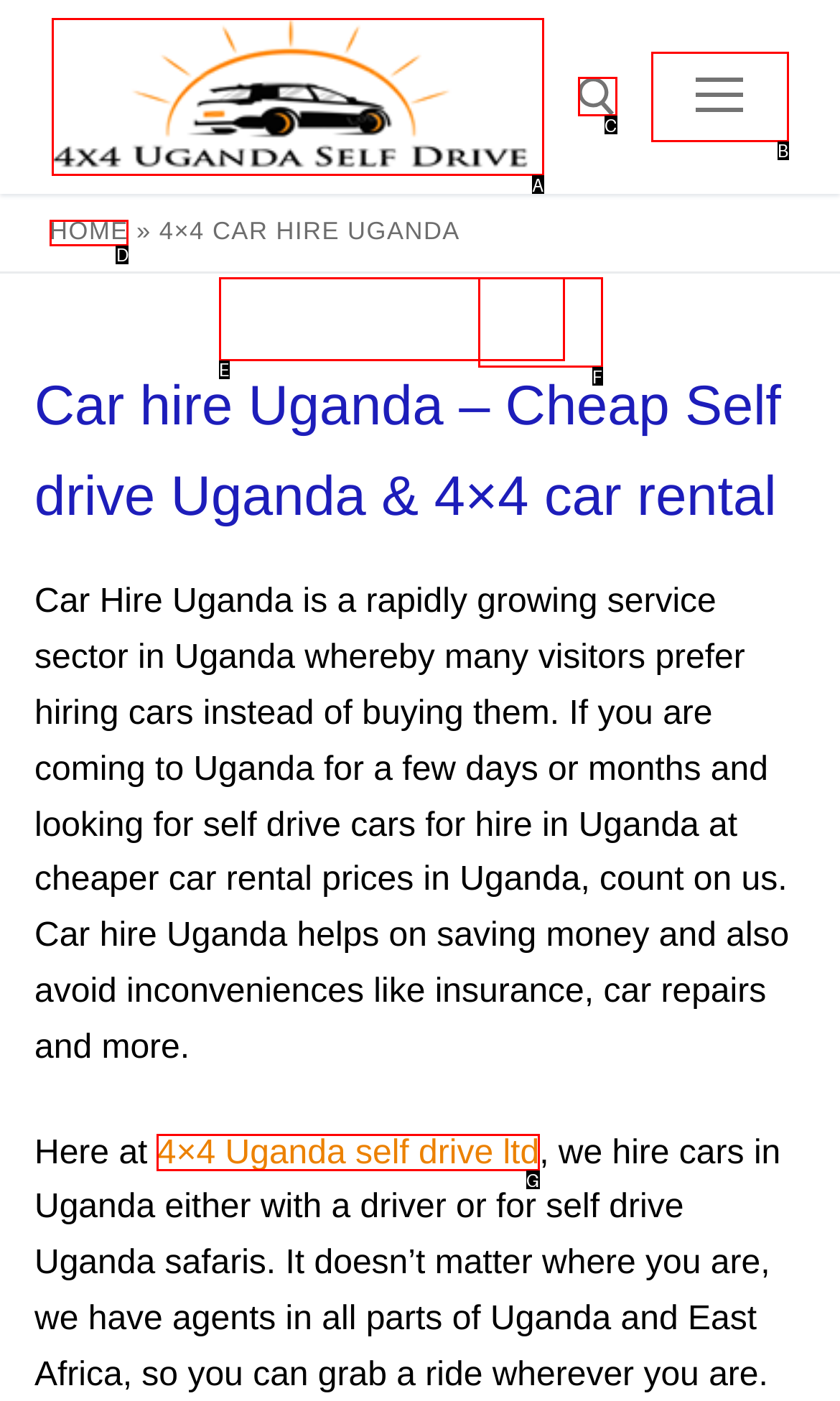Determine the option that best fits the description: alt="4×4 Uganda Self Drive"
Reply with the letter of the correct option directly.

A